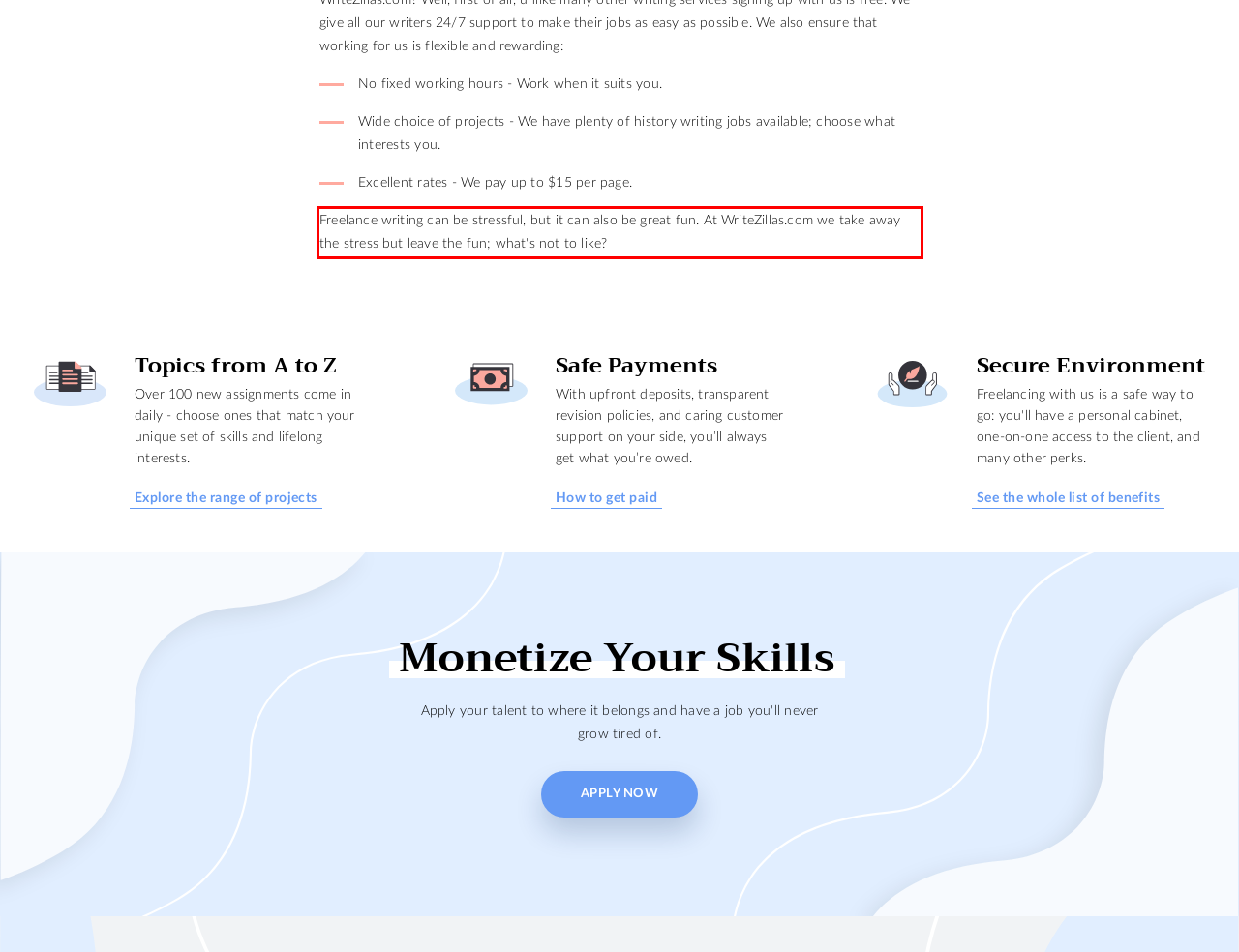Please extract the text content within the red bounding box on the webpage screenshot using OCR.

Freelance writing can be stressful, but it can also be great fun. At WriteZillas.com we take away the stress but leave the fun; what's not to like?